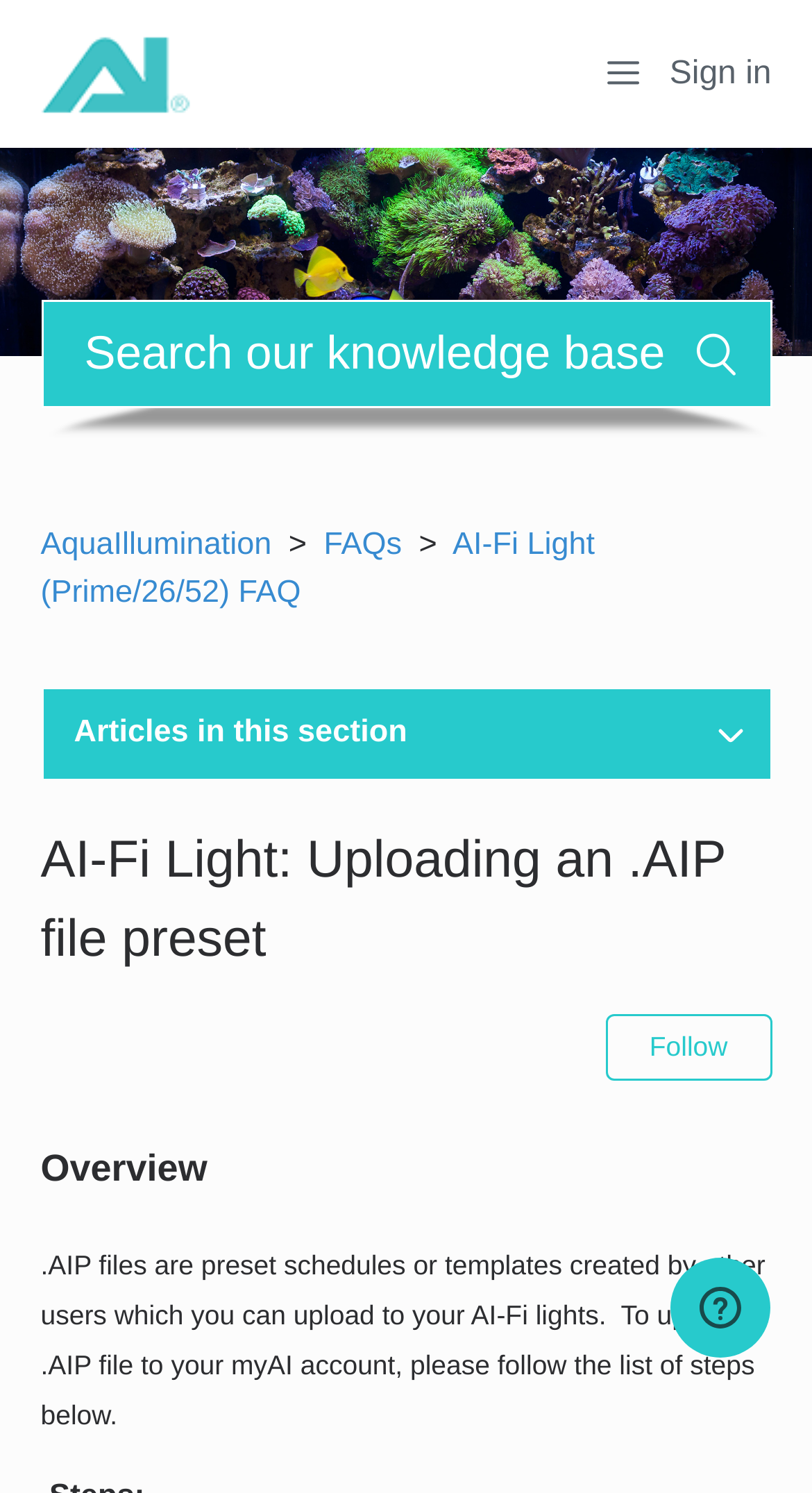Show me the bounding box coordinates of the clickable region to achieve the task as per the instruction: "Search for something".

[0.05, 0.201, 0.95, 0.273]